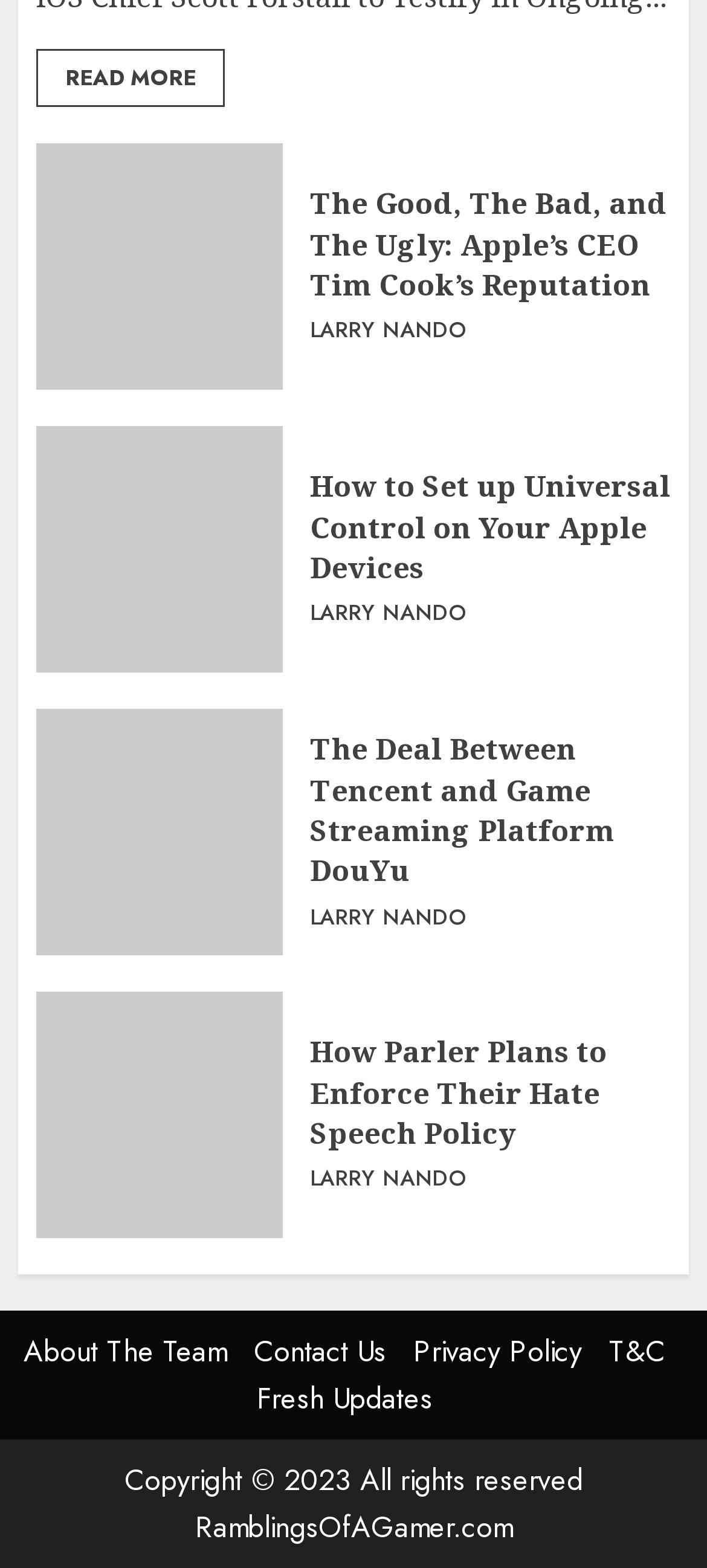What is the author of the second article?
Please provide a comprehensive answer based on the visual information in the image.

I found the author of the second article by looking at the link element with the bounding box coordinates [0.438, 0.203, 0.661, 0.222] and OCR text 'LARRY NANDO'.